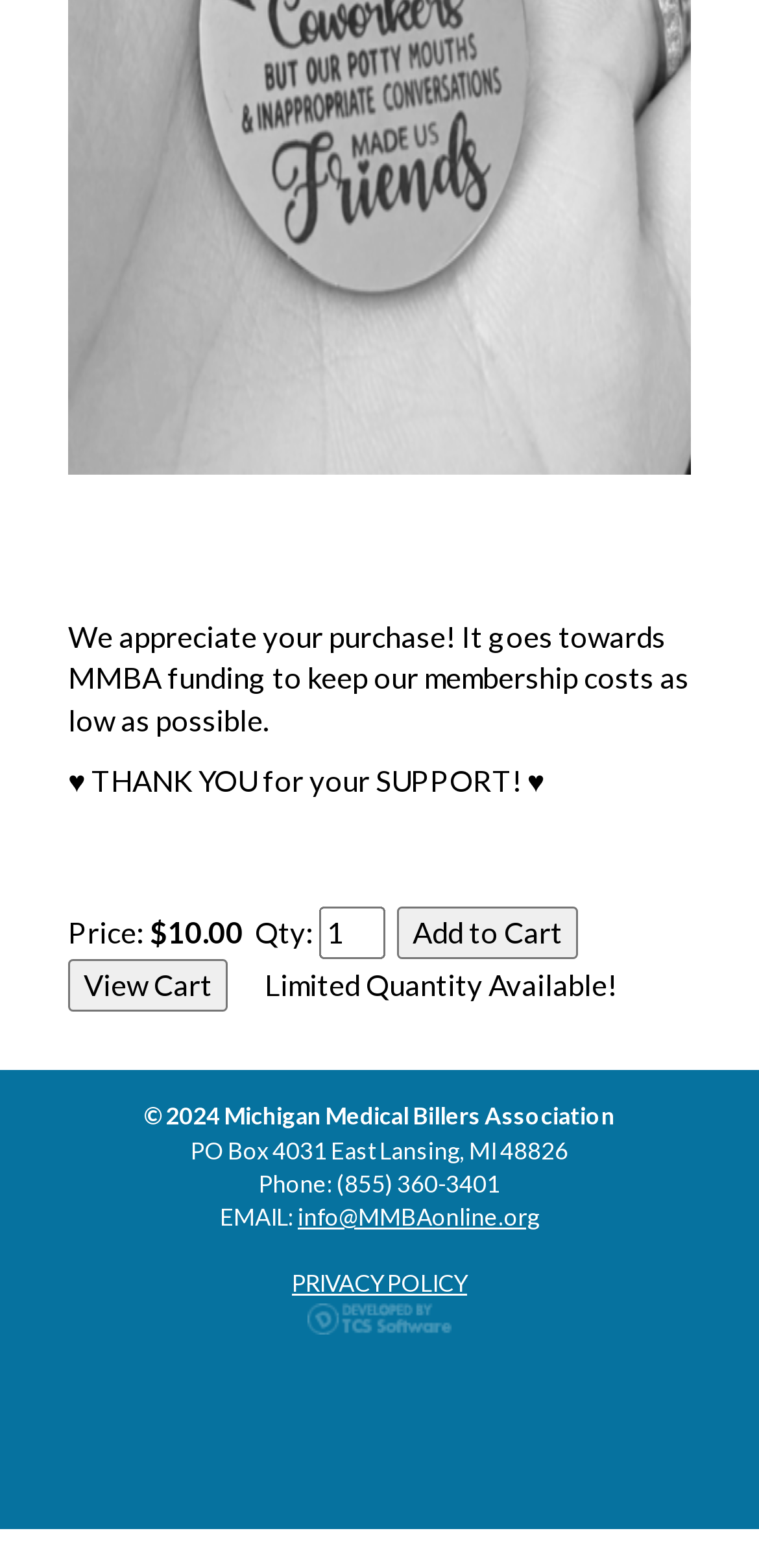What is the purpose of the purchase?
Please provide a detailed and comprehensive answer to the question.

The text 'We appreciate your purchase! It goes towards MMBA funding to keep our membership costs as low as possible.' indicates that the purpose of the purchase is to support MMBA funding.